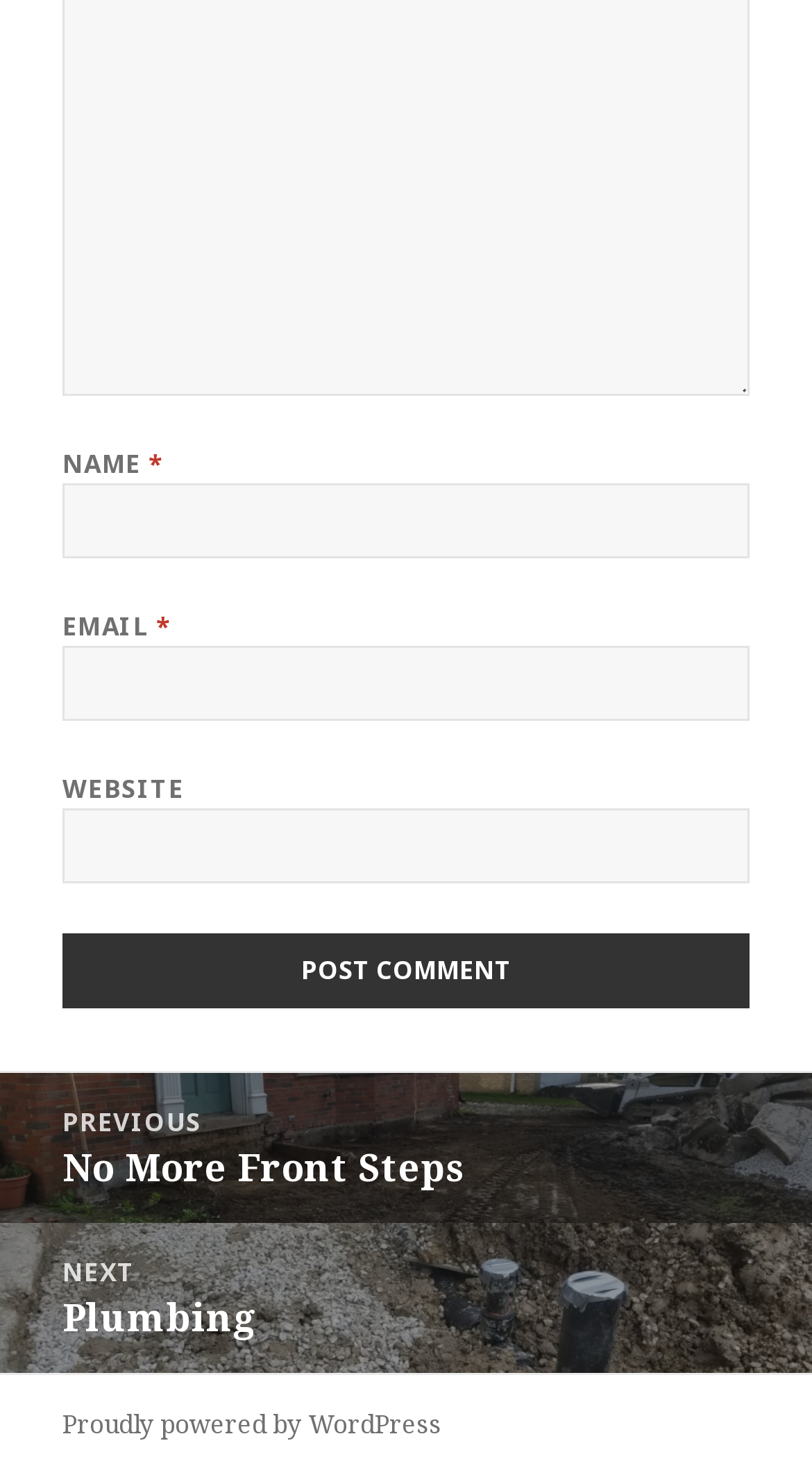Can you look at the image and give a comprehensive answer to the question:
What are the required fields for commenting?

The 'NAME' and 'EMAIL' fields are both required, as indicated by the asterisk symbol, and must be filled in before submitting a comment.